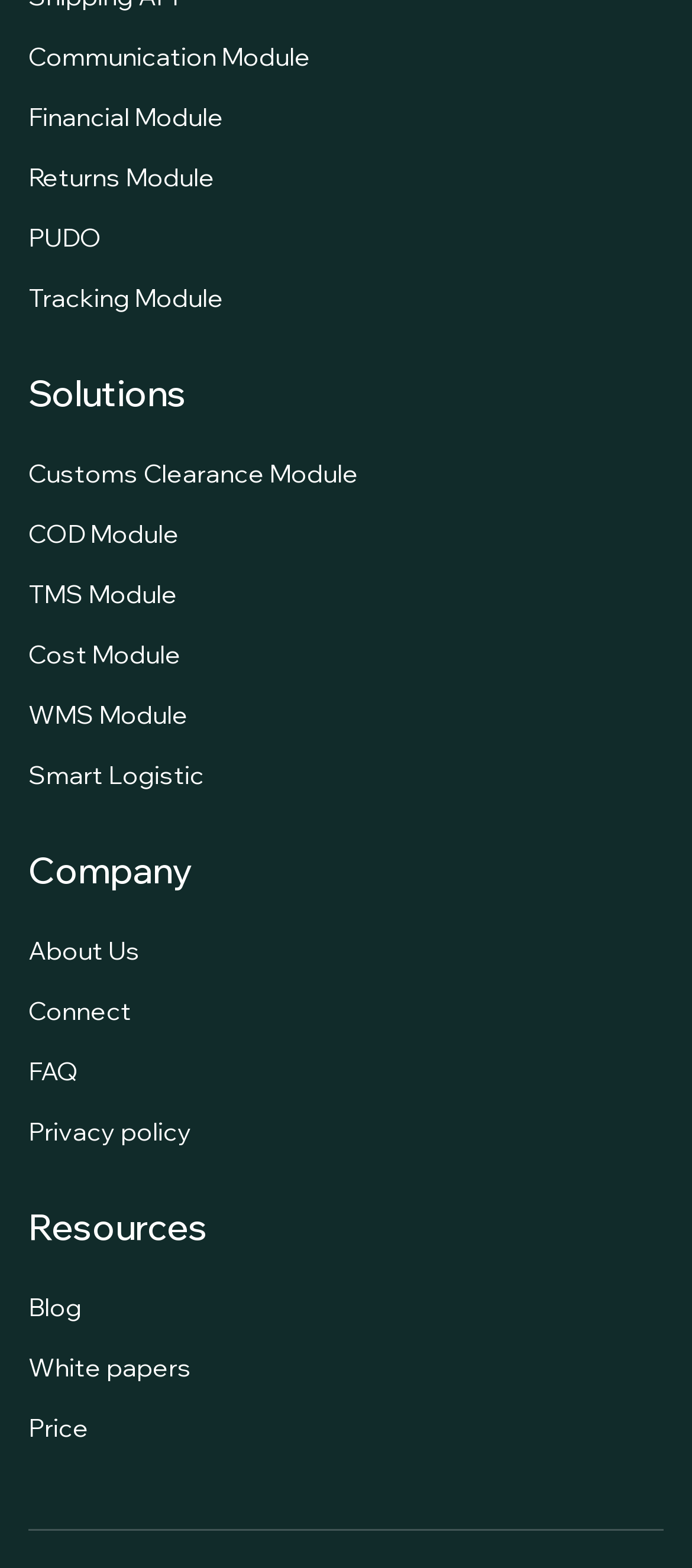Predict the bounding box coordinates of the UI element that matches this description: "TMS Module". The coordinates should be in the format [left, top, right, bottom] with each value between 0 and 1.

[0.041, 0.368, 0.518, 0.389]